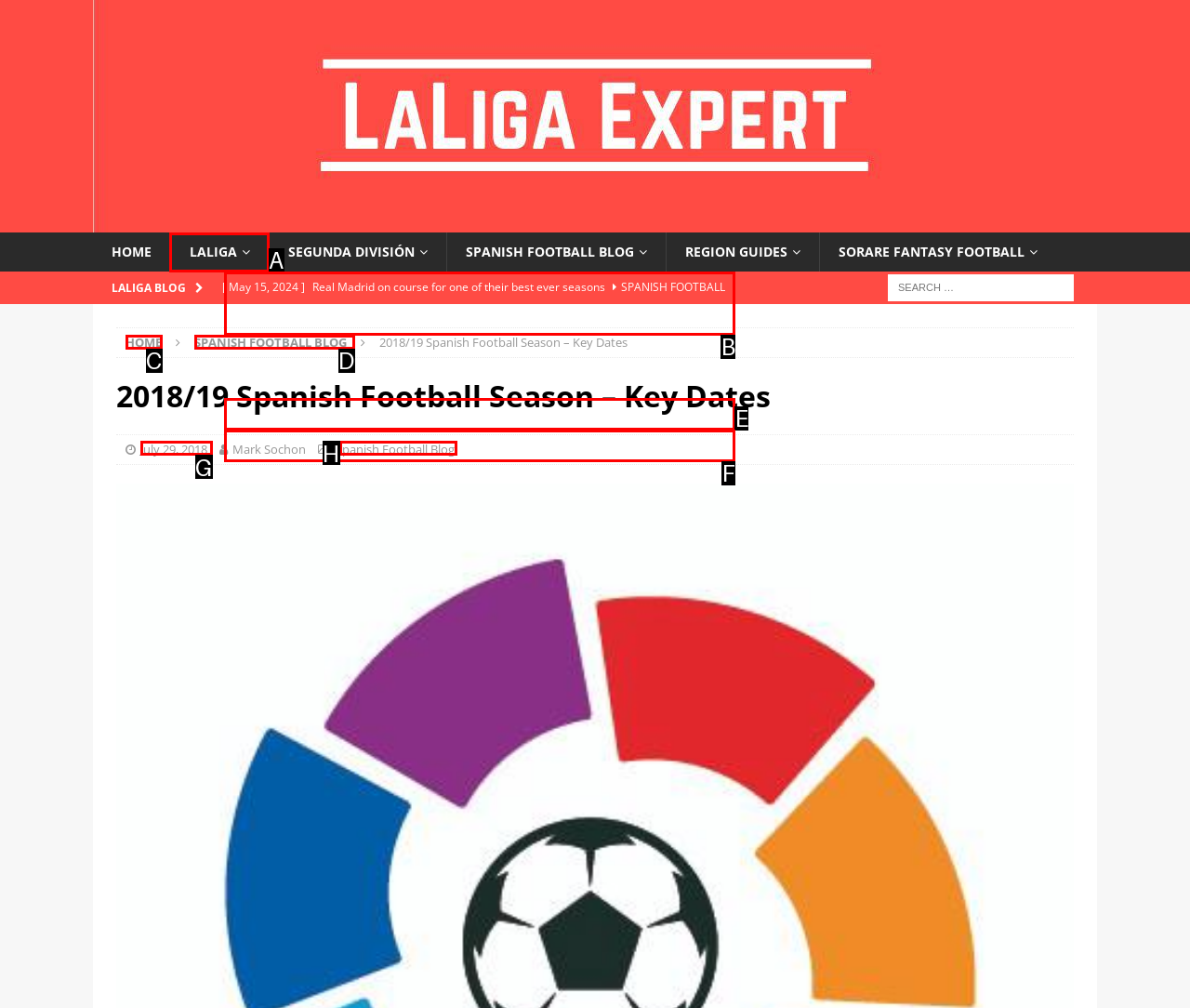Determine the HTML element that best aligns with the description: LaLiga
Answer with the appropriate letter from the listed options.

A